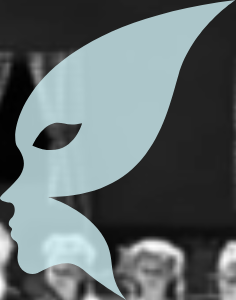Offer a detailed account of the various components present in the image.

The image features a stylized silhouette of a face, elegantly designed with flowing lines that suggest fluidity and grace. The color palette is a soft, muted blue, providing a calming contrast to a darker, blurred background. In the backdrop, subtle hints of other figures or objects can be discerned, lending an air of intrigue and depth to the composition. This artistic representation could symbolize themes such as identity, mystery, or the concept of transformation, resonating with viewers on multiple levels. The overall aesthetic evokes a sense of sophistication, making it an eye-catching element possibly featured in a gallery or promotional material related to art or performance.